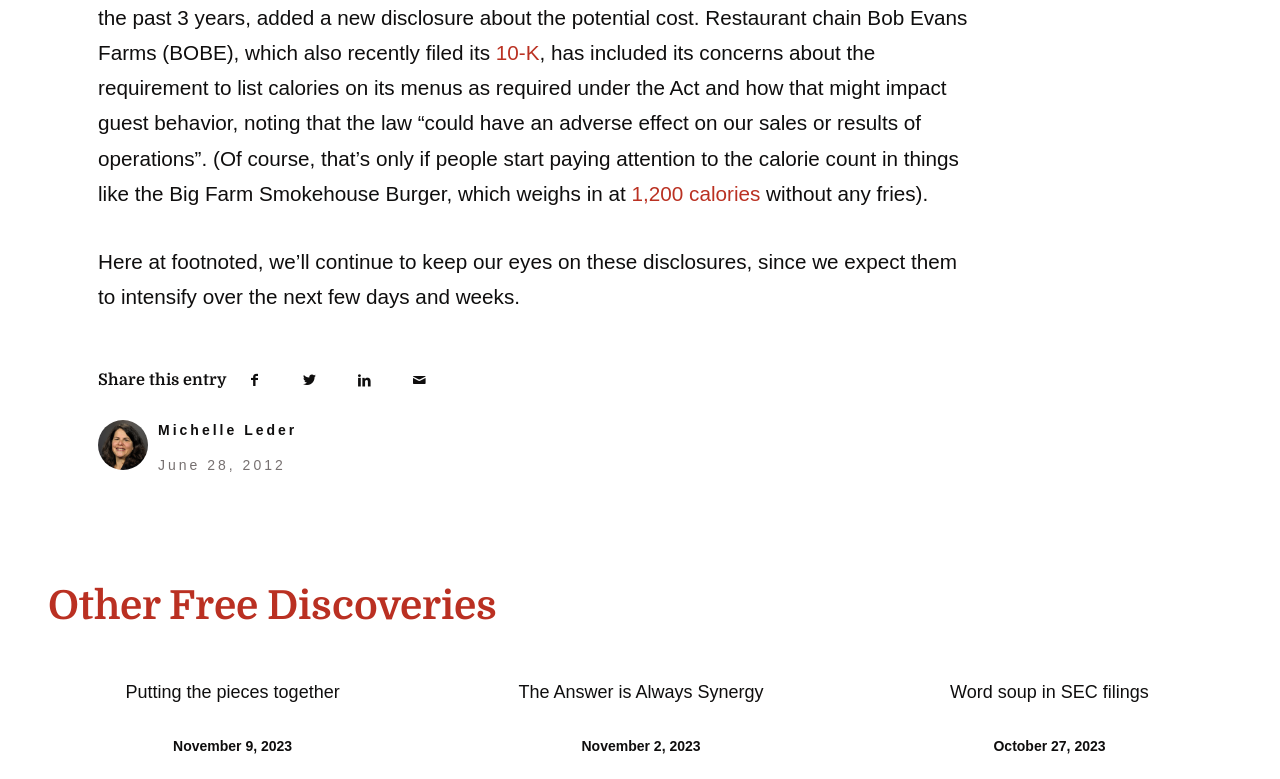Given the element description: "Putting the pieces together", predict the bounding box coordinates of the UI element it refers to, using four float numbers between 0 and 1, i.e., [left, top, right, bottom].

[0.098, 0.875, 0.265, 0.901]